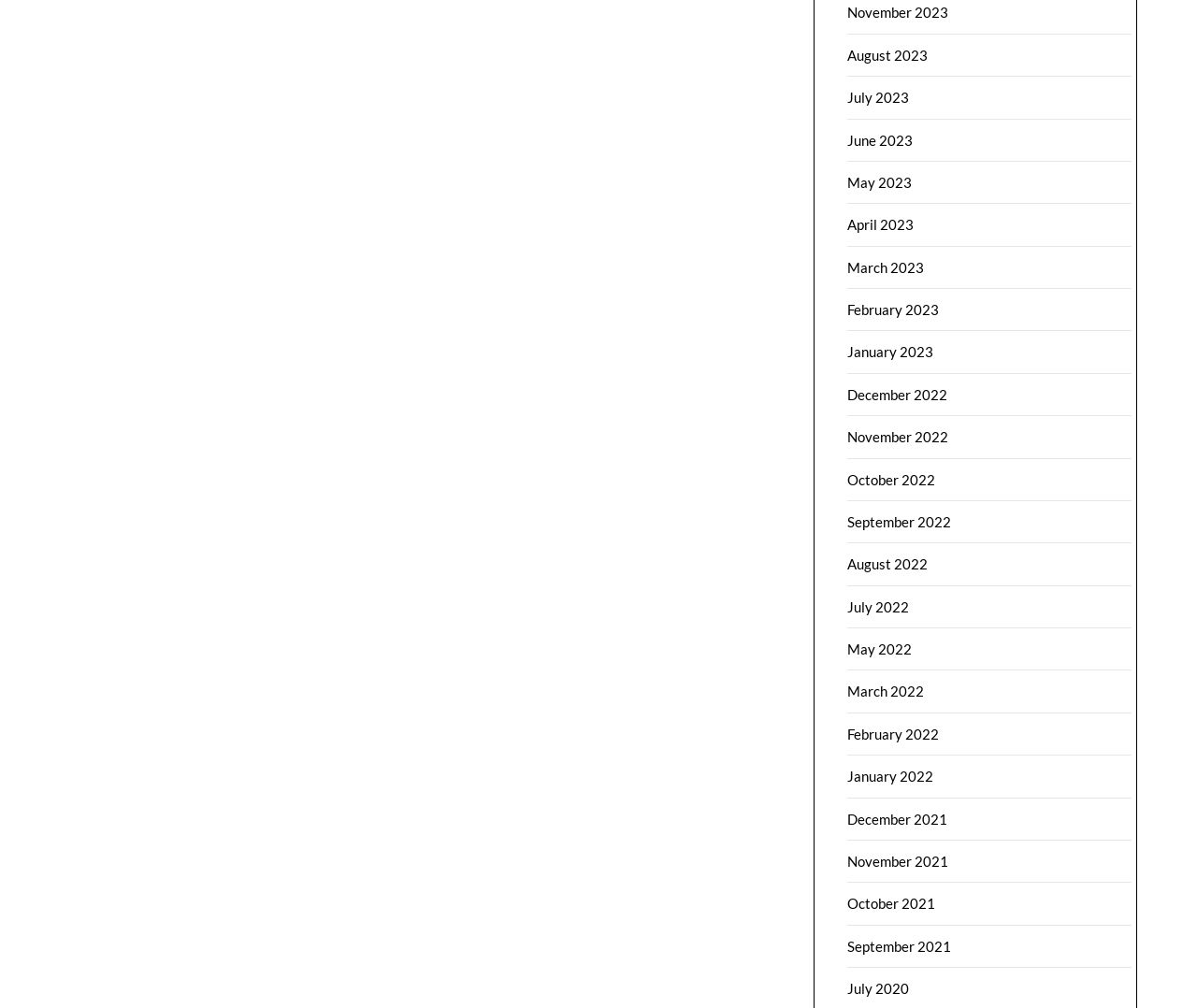Find the bounding box coordinates of the clickable region needed to perform the following instruction: "View November 2023". The coordinates should be provided as four float numbers between 0 and 1, i.e., [left, top, right, bottom].

[0.708, 0.004, 0.792, 0.021]